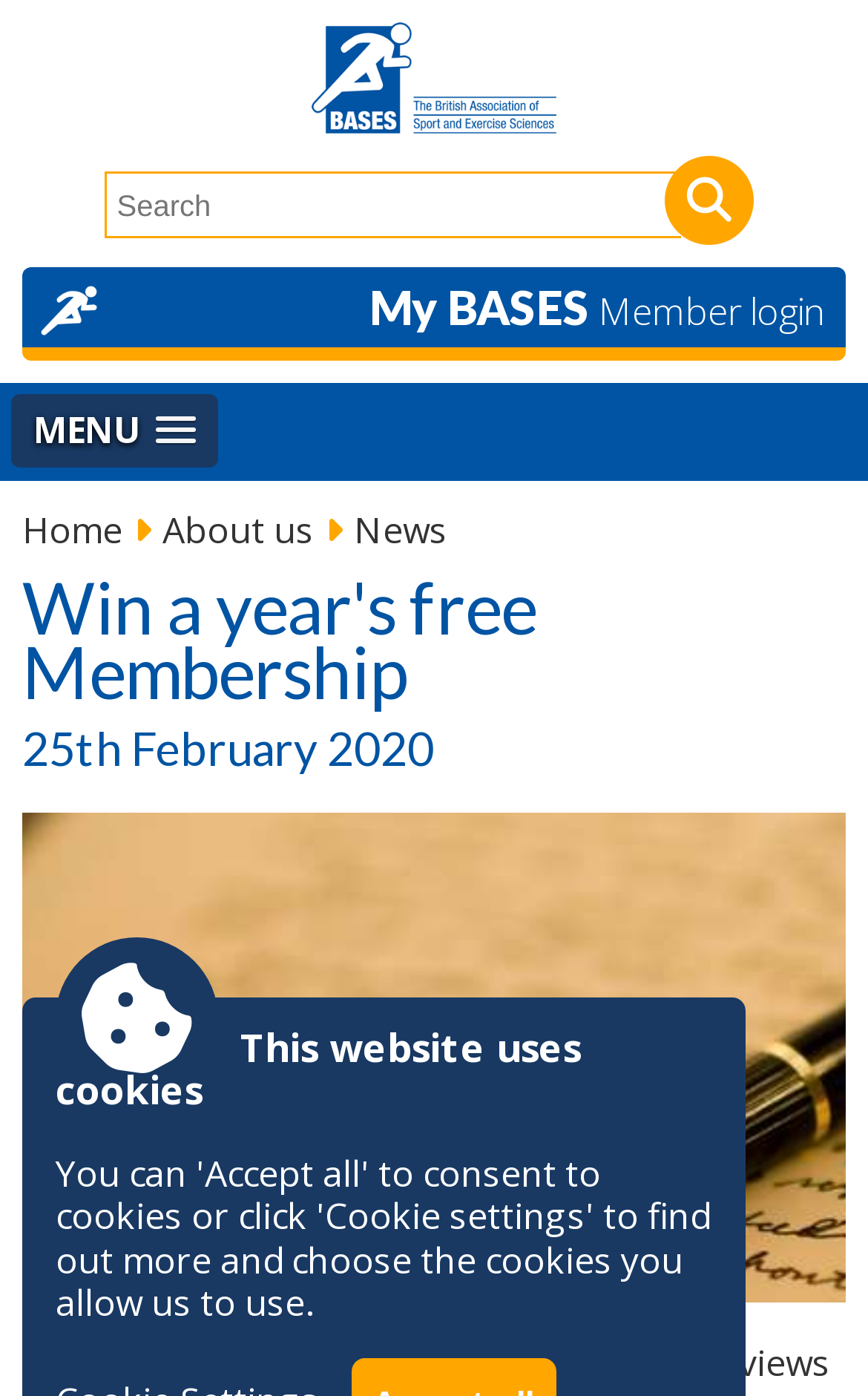Highlight the bounding box coordinates of the element you need to click to perform the following instruction: "View News."

[0.408, 0.362, 0.515, 0.397]